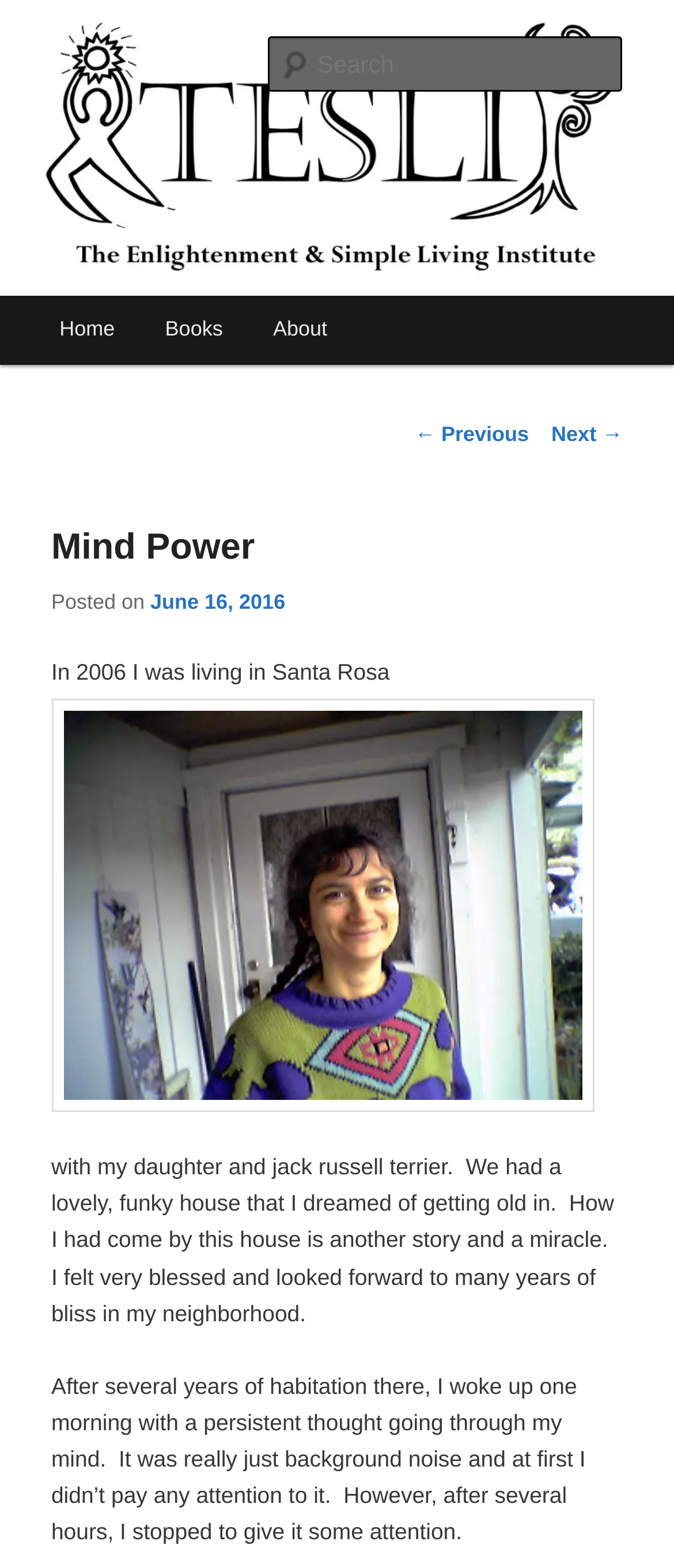What is the name of the institute?
Please look at the screenshot and answer using one word or phrase.

The Enlightenment & Simple Living Institute